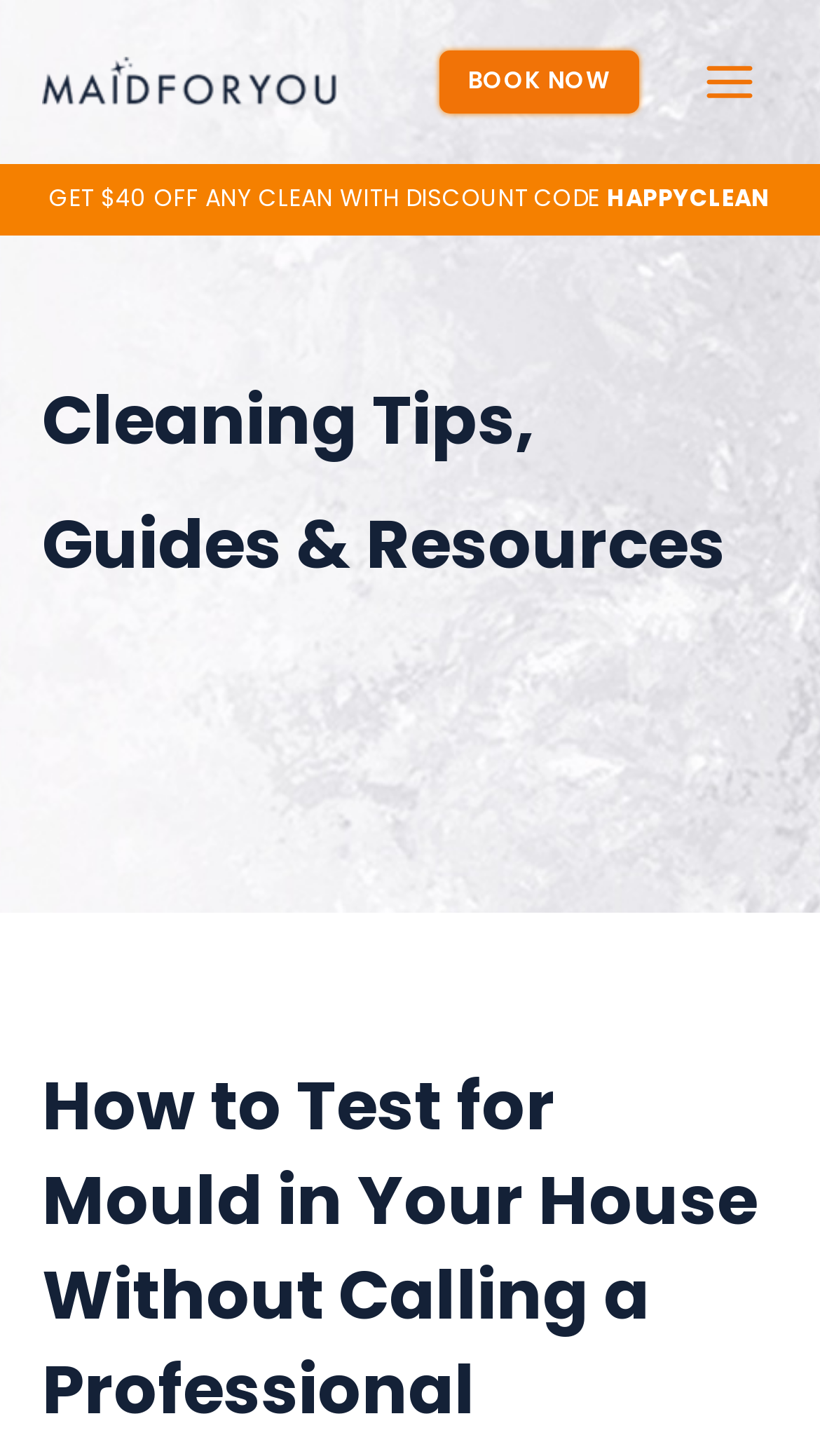Given the element description alt="MaidForYou", specify the bounding box coordinates of the corresponding UI element in the format (top-left x, top-left y, bottom-right x, bottom-right y). All values must be between 0 and 1.

[0.051, 0.041, 0.41, 0.069]